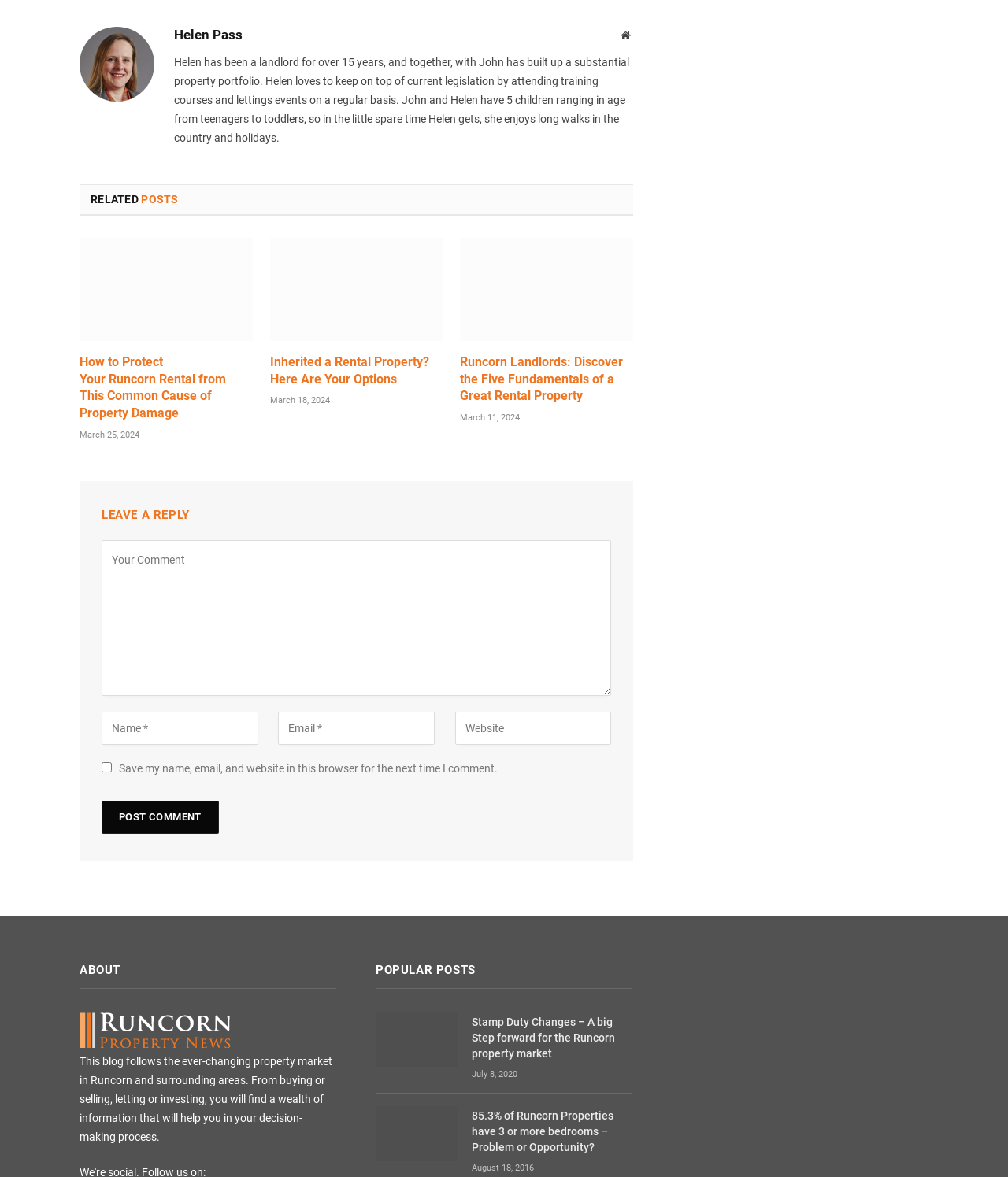How many popular posts are there?
Refer to the image and answer the question using a single word or phrase.

2